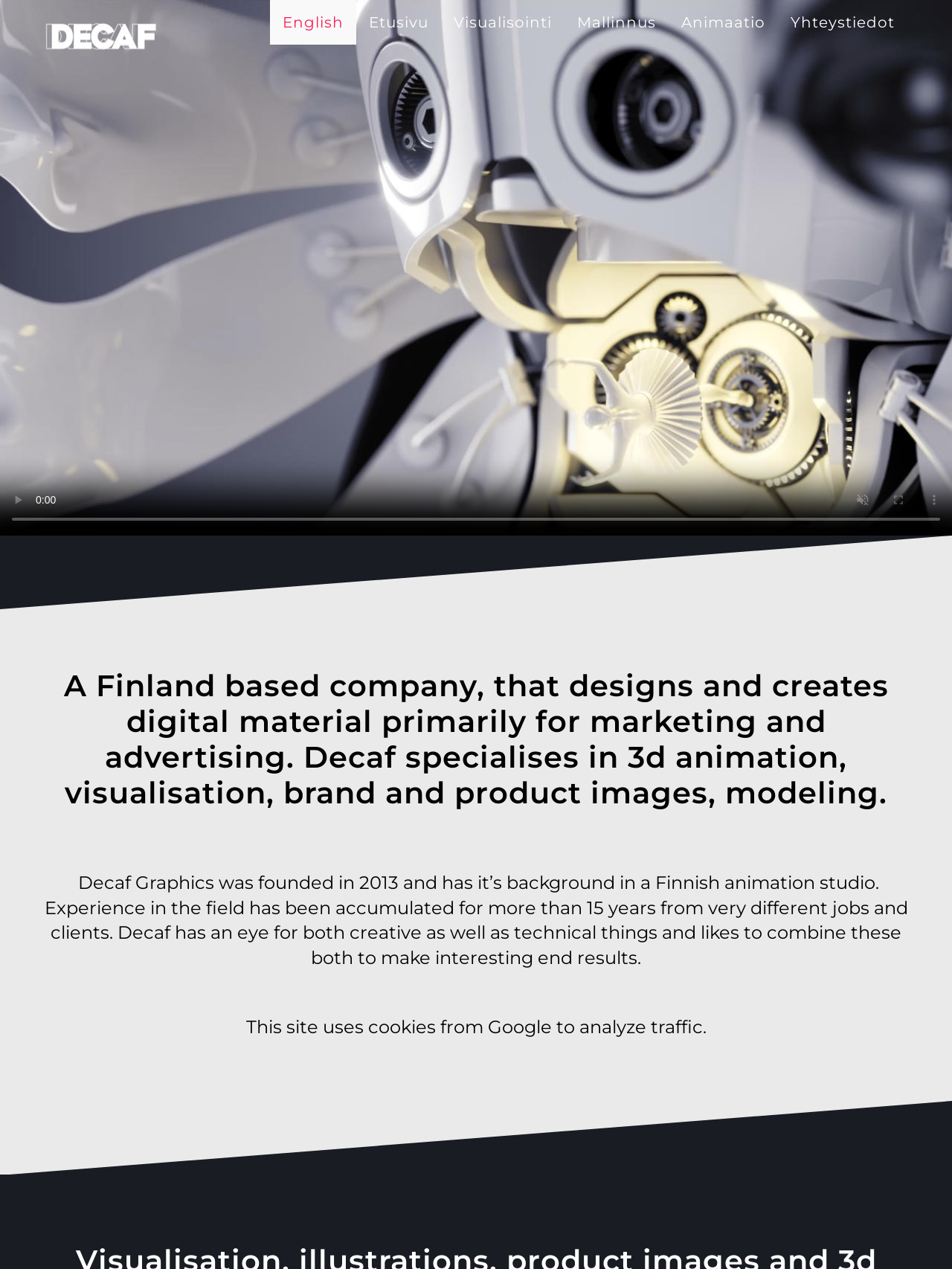Identify the bounding box coordinates of the section to be clicked to complete the task described by the following instruction: "Enter full screen mode". The coordinates should be four float numbers between 0 and 1, formatted as [left, top, right, bottom].

[0.925, 0.38, 0.962, 0.408]